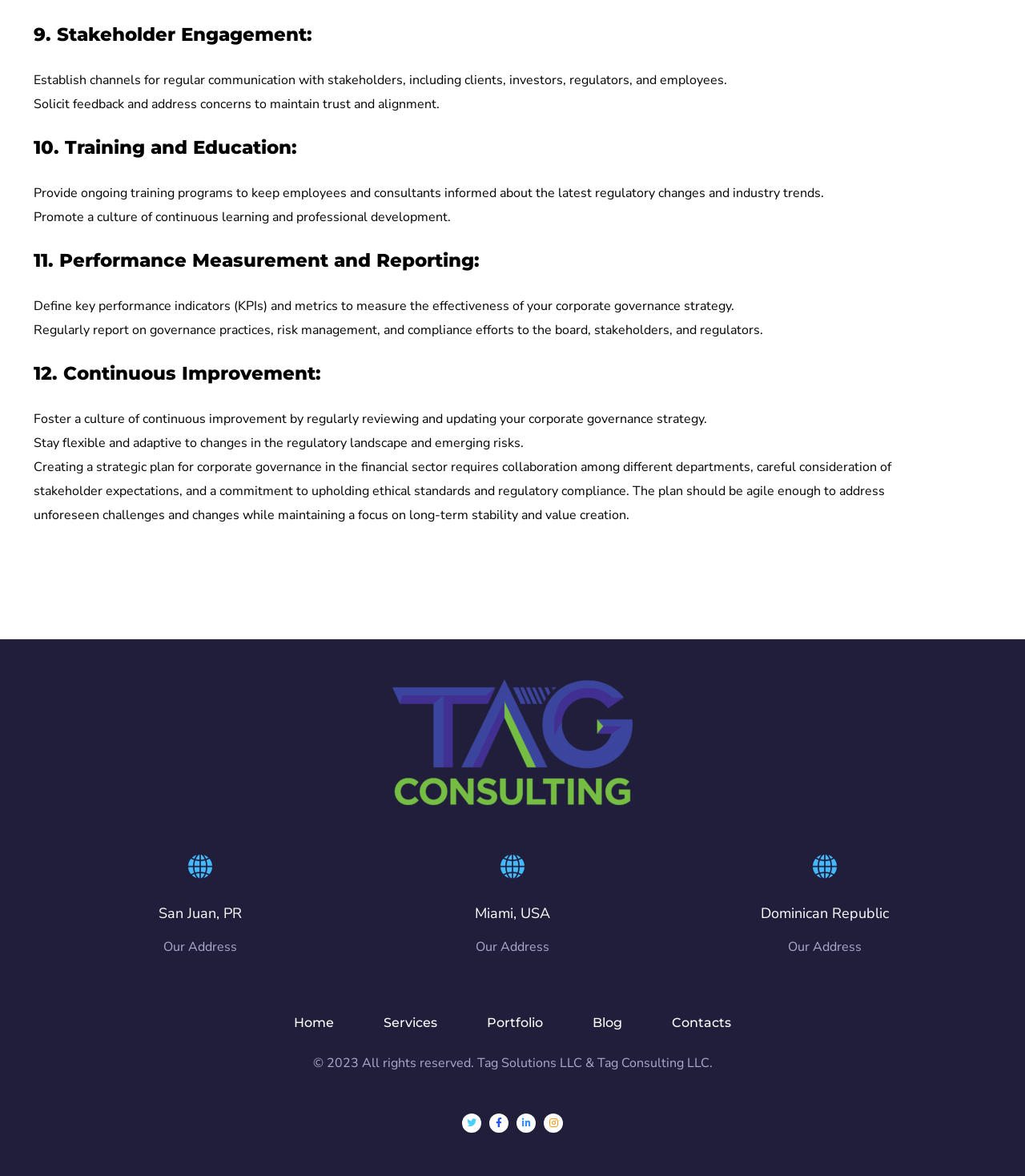Please find the bounding box coordinates of the element that you should click to achieve the following instruction: "View 'Our Address' in San Juan, PR". The coordinates should be presented as four float numbers between 0 and 1: [left, top, right, bottom].

[0.155, 0.768, 0.236, 0.785]